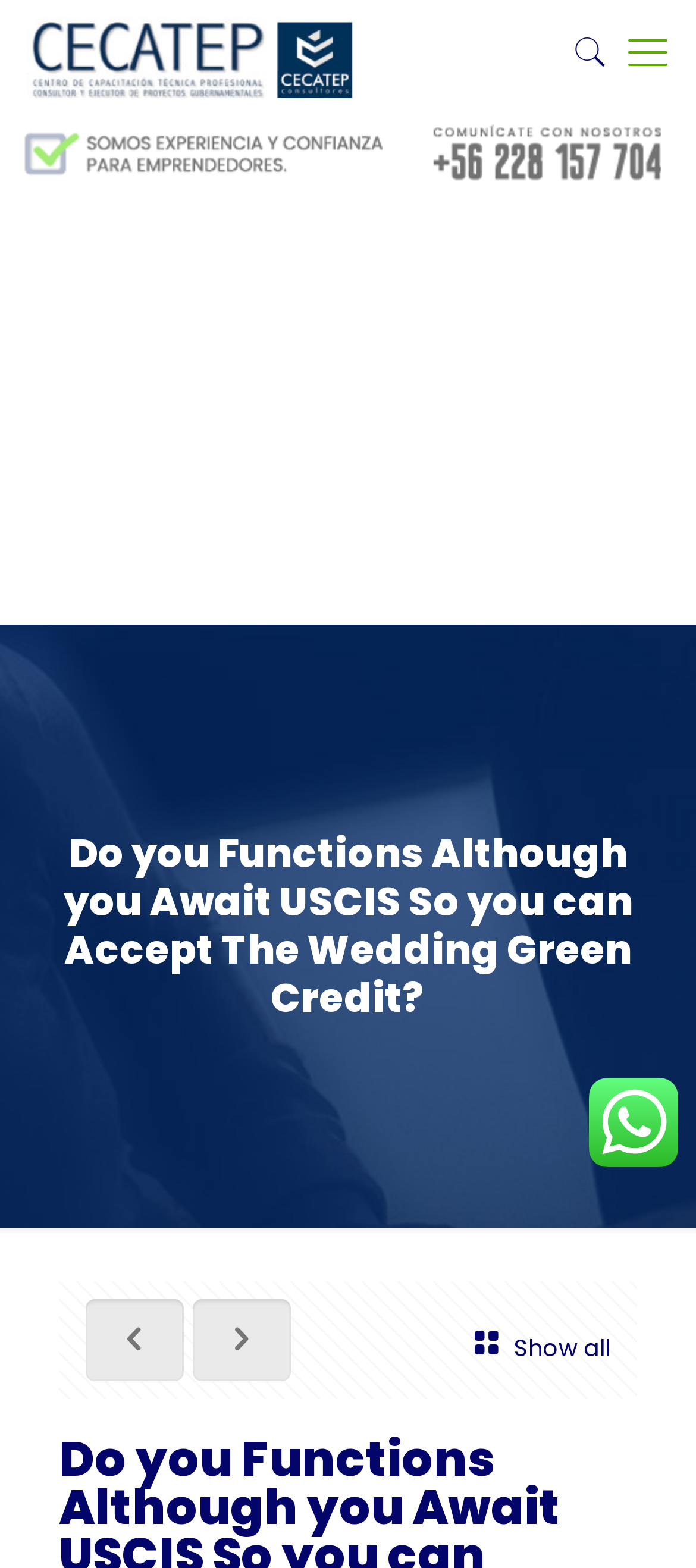Summarize the webpage in an elaborate manner.

The webpage appears to be an article or blog post discussing the topic of USCIS and the wedding green card process. At the top left of the page, there is a link to the website "CECATEP". On the top right, there are three icons, represented by Unicode characters \ue960, \ue962, and an image that spans the entire width of the page. 

Below the icons, the main title of the article "Do you Functions Although you Await USCIS So you can Accept The Wedding Green Credit?" is prominently displayed. 

Further down the page, there are several links and icons, including "\ue8b7", "\ue915", and "\ue8b1Show all", which are positioned near the bottom of the page. 

On the bottom right, there is a section labeled "Consultas por WhatsApp" with an accompanying image.